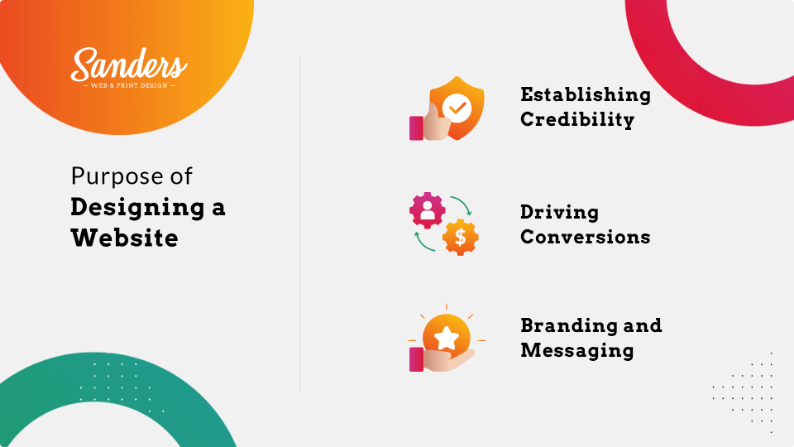Respond to the question below with a single word or phrase:
What is the importance of a professional appearance in website design?

Gaining visitor trust